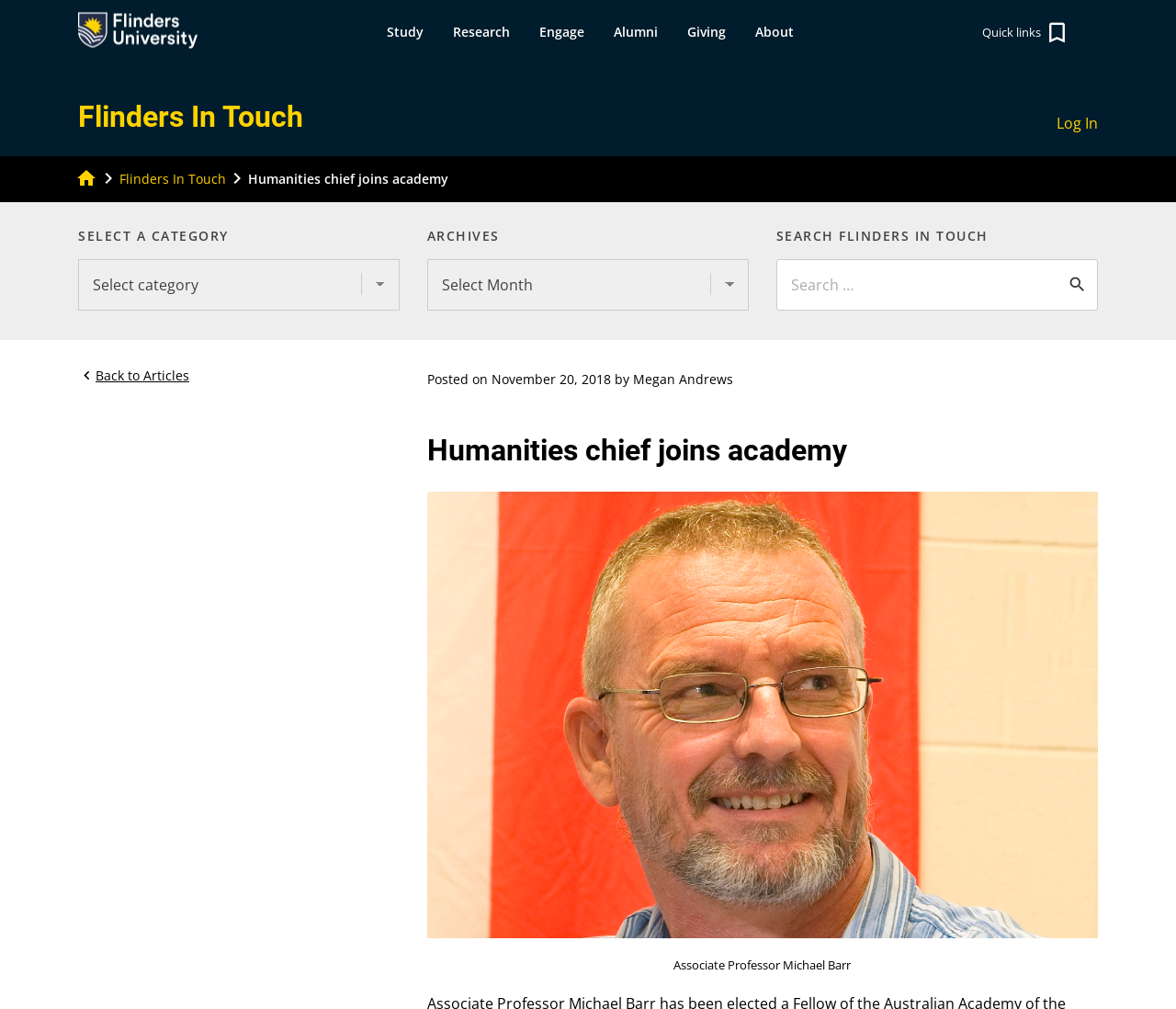Determine which piece of text is the heading of the webpage and provide it.

Flinders In Touch